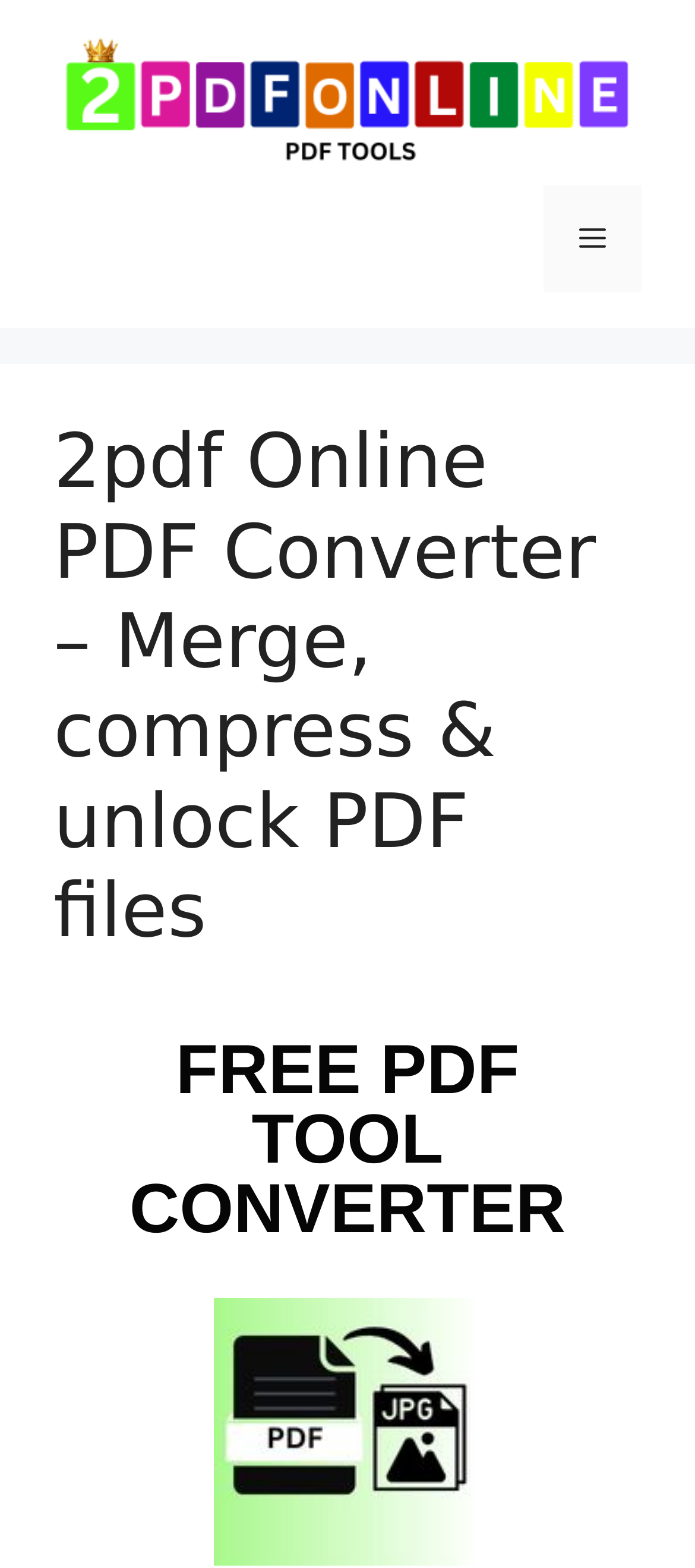What is the type of PDF tool converter mentioned?
Using the details from the image, give an elaborate explanation to answer the question.

I found a heading element with the text 'FREE PDF TOOL CONVERTER' located on the webpage, with a bounding box coordinate of [0.103, 0.66, 0.897, 0.793]. This suggests that the webpage offers a free PDF tool converter.